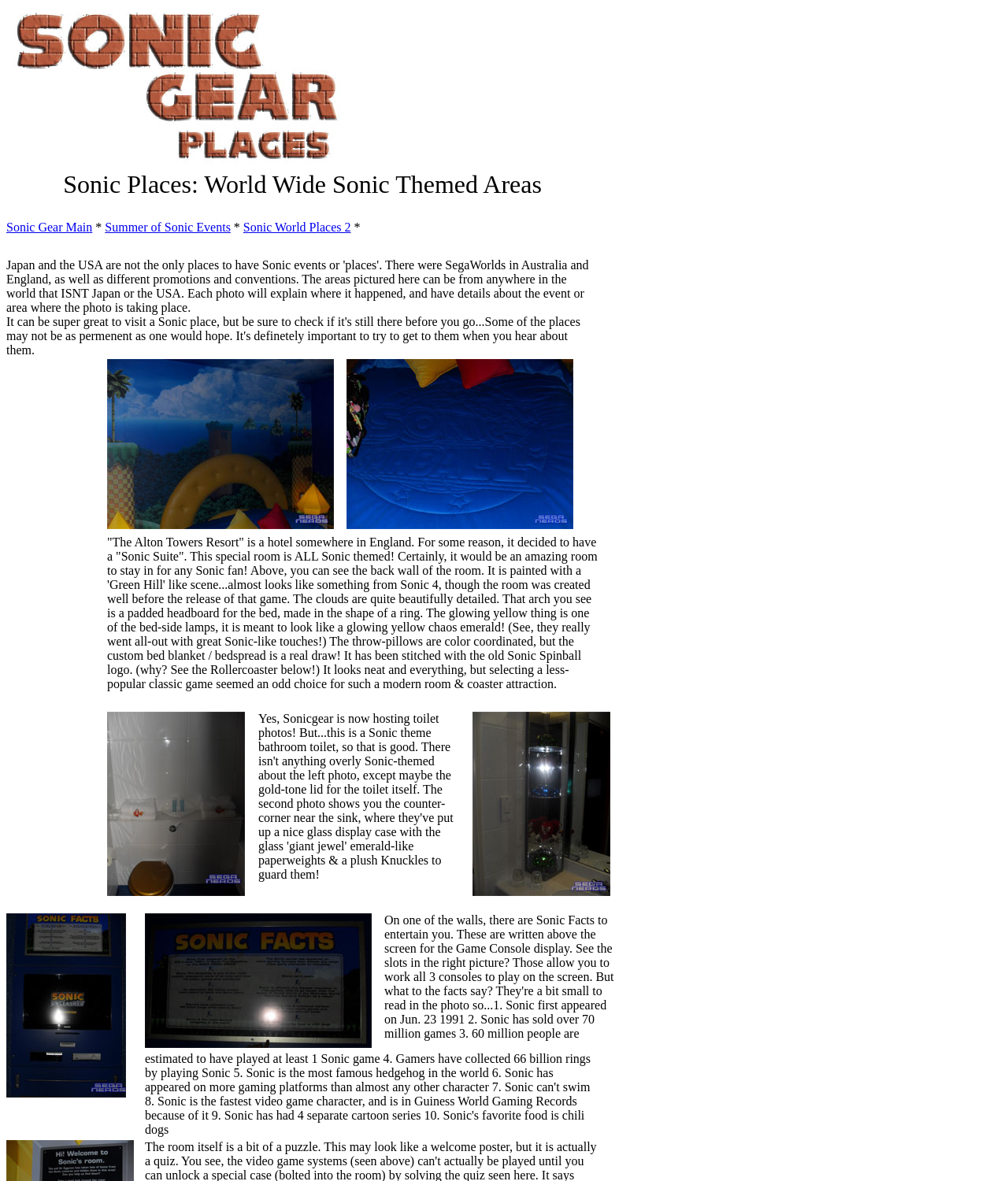What is the shape of the headboard in the Sonic Suite?
Based on the visual content, answer with a single word or a brief phrase.

Ring